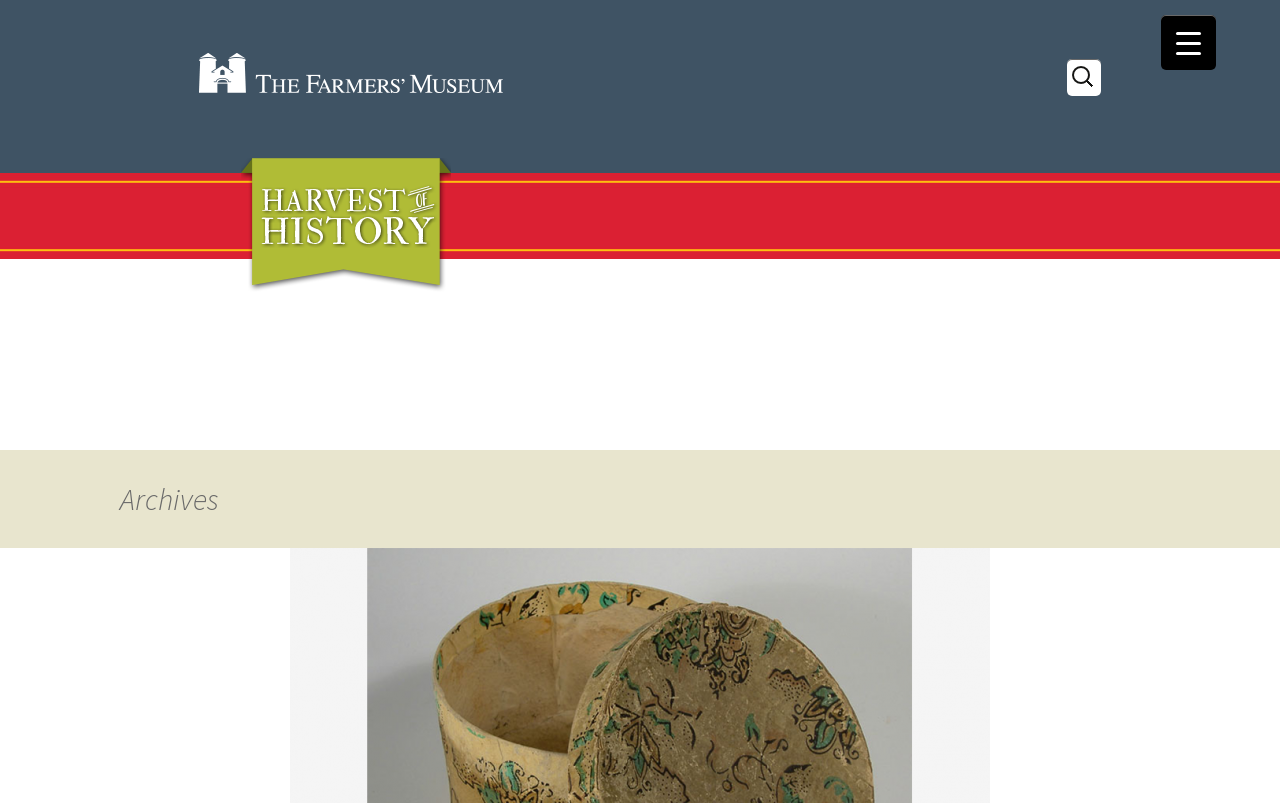What type of content is featured on this webpage?
Refer to the image and provide a one-word or short phrase answer.

Archives